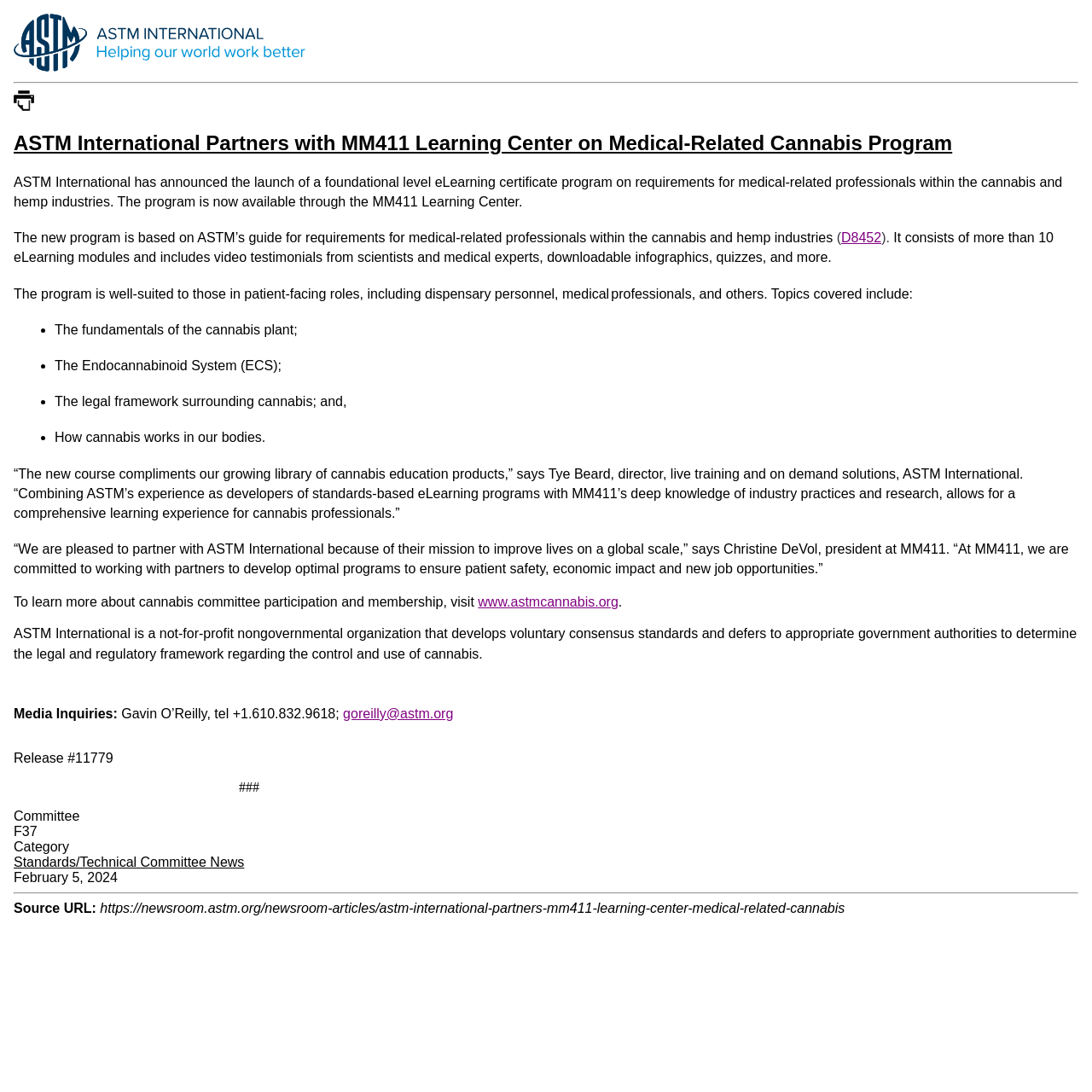What is the topic of the eLearning certificate program?
Refer to the screenshot and respond with a concise word or phrase.

Medical-related cannabis